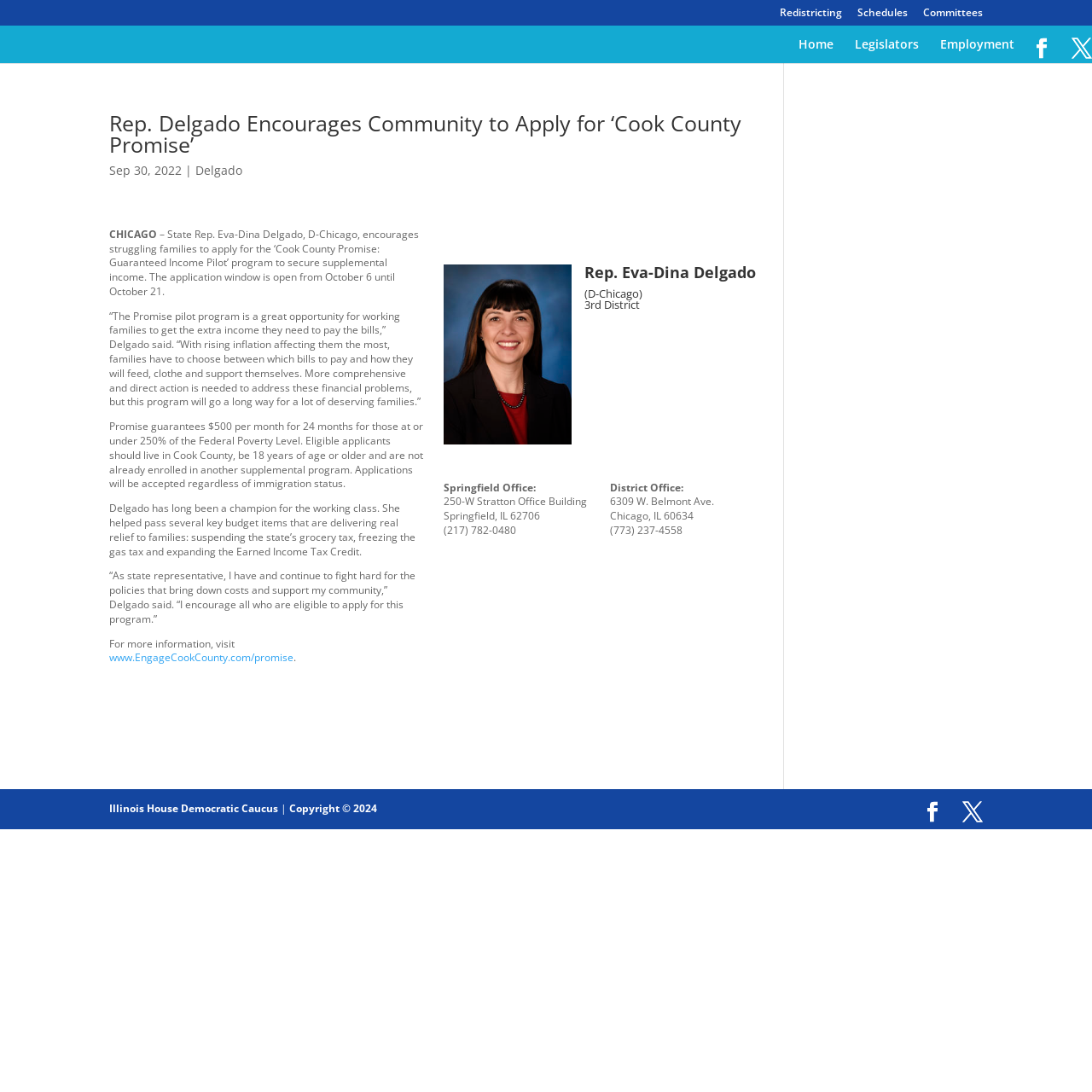Determine the bounding box coordinates for the clickable element required to fulfill the instruction: "Click on the 'Home' link". Provide the coordinates as four float numbers between 0 and 1, i.e., [left, top, right, bottom].

[0.731, 0.035, 0.763, 0.058]